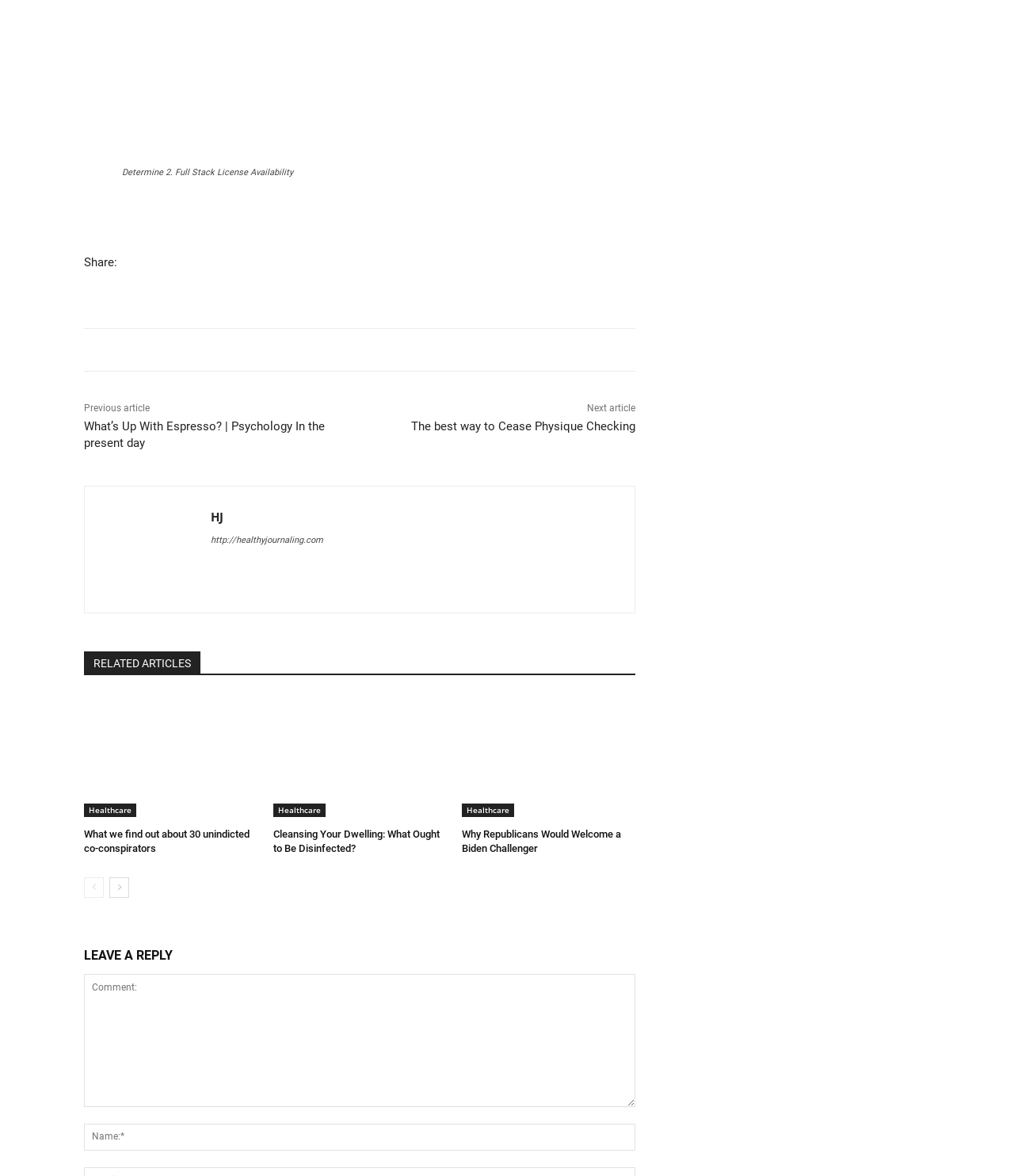Please locate the clickable area by providing the bounding box coordinates to follow this instruction: "Enter your email address".

None